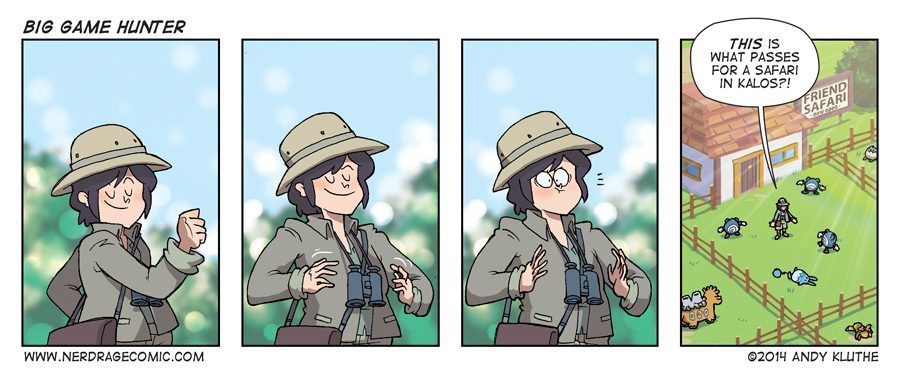Please study the image and answer the question comprehensively:
What is the name of the fenced area in the final panel?

The caption describes the final panel as showing a comical scene of animated creatures frolicking in a fenced area labeled 'FRIEND SAFARI', which is a humorous take on a safari experience.